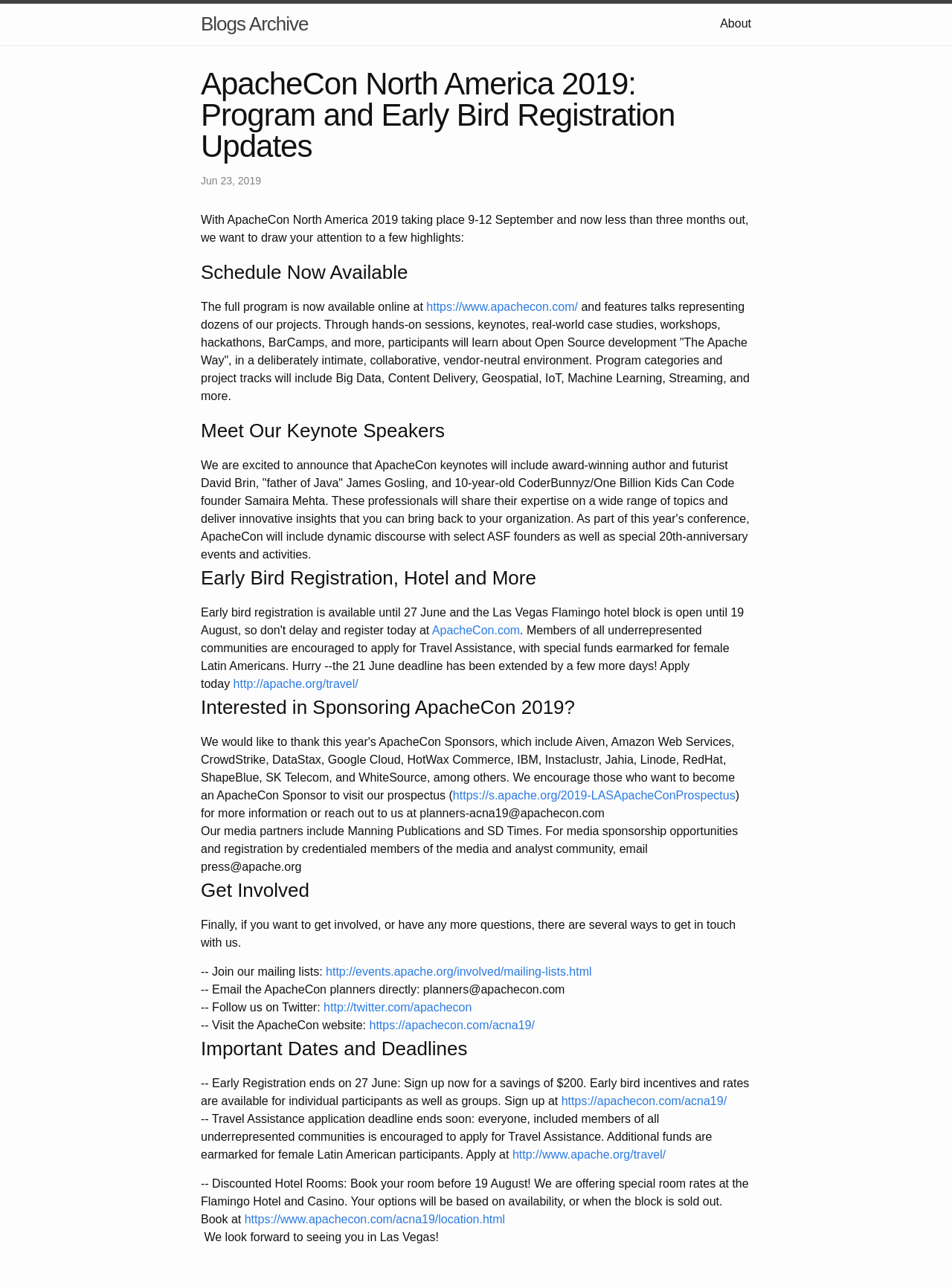Determine the coordinates of the bounding box that should be clicked to complete the instruction: "Apply for Travel Assistance". The coordinates should be represented by four float numbers between 0 and 1: [left, top, right, bottom].

[0.245, 0.526, 0.376, 0.536]